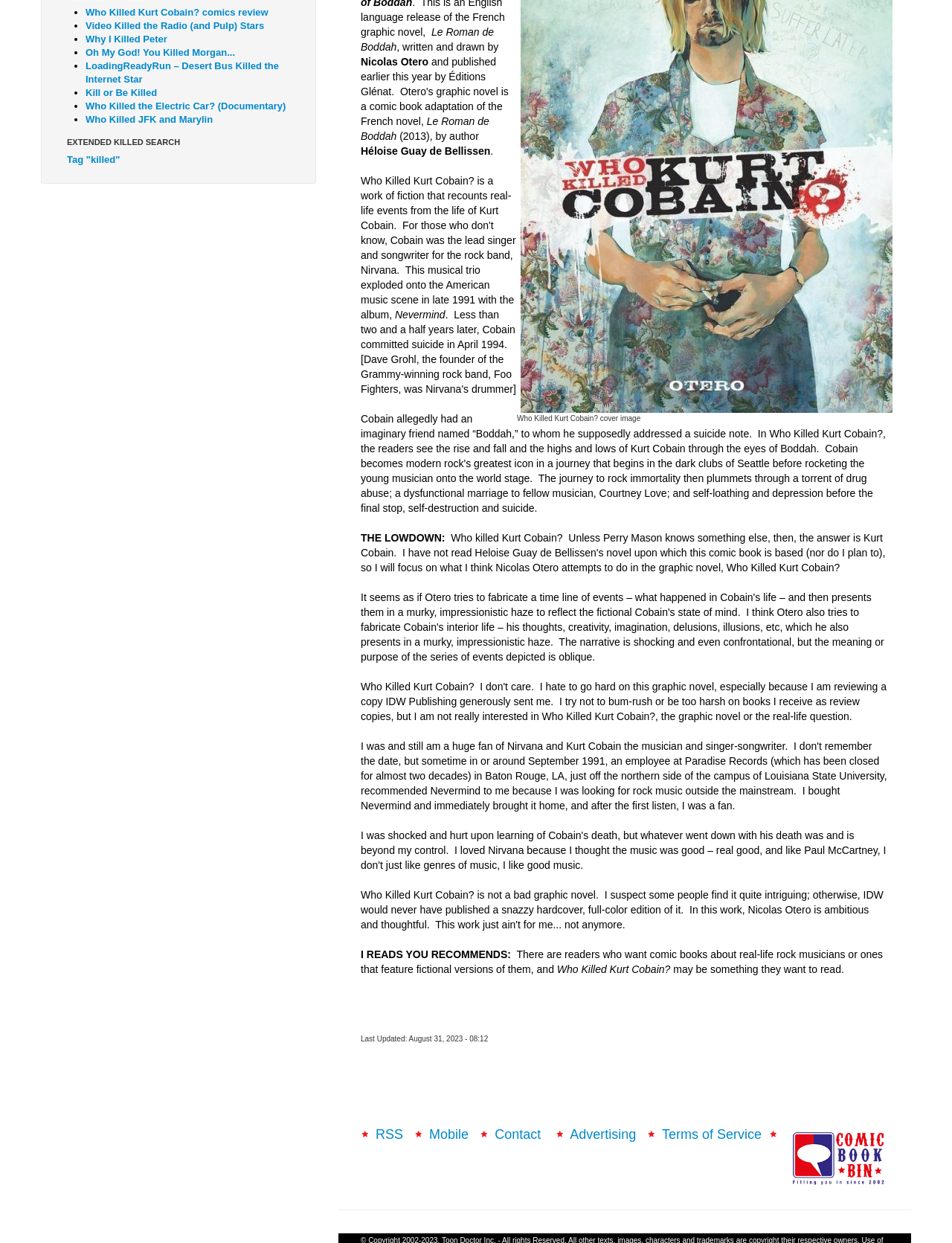Identify and provide the bounding box for the element described by: "Kill or Be Killed".

[0.09, 0.07, 0.165, 0.079]